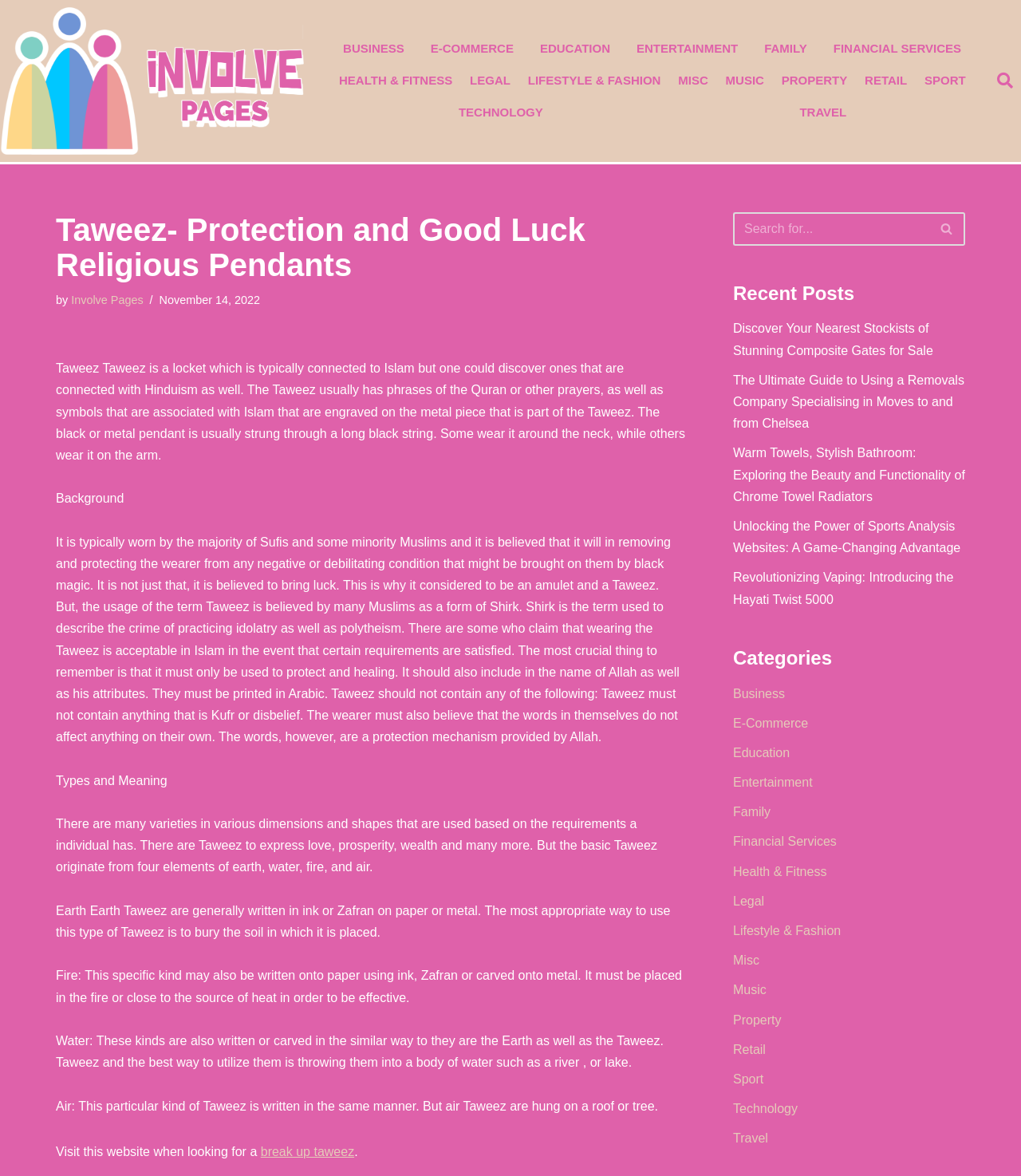Given the element description Financial Services, predict the bounding box coordinates for the UI element in the webpage screenshot. The format should be (top-left x, top-left y, bottom-right x, bottom-right y), and the values should be between 0 and 1.

[0.718, 0.71, 0.819, 0.721]